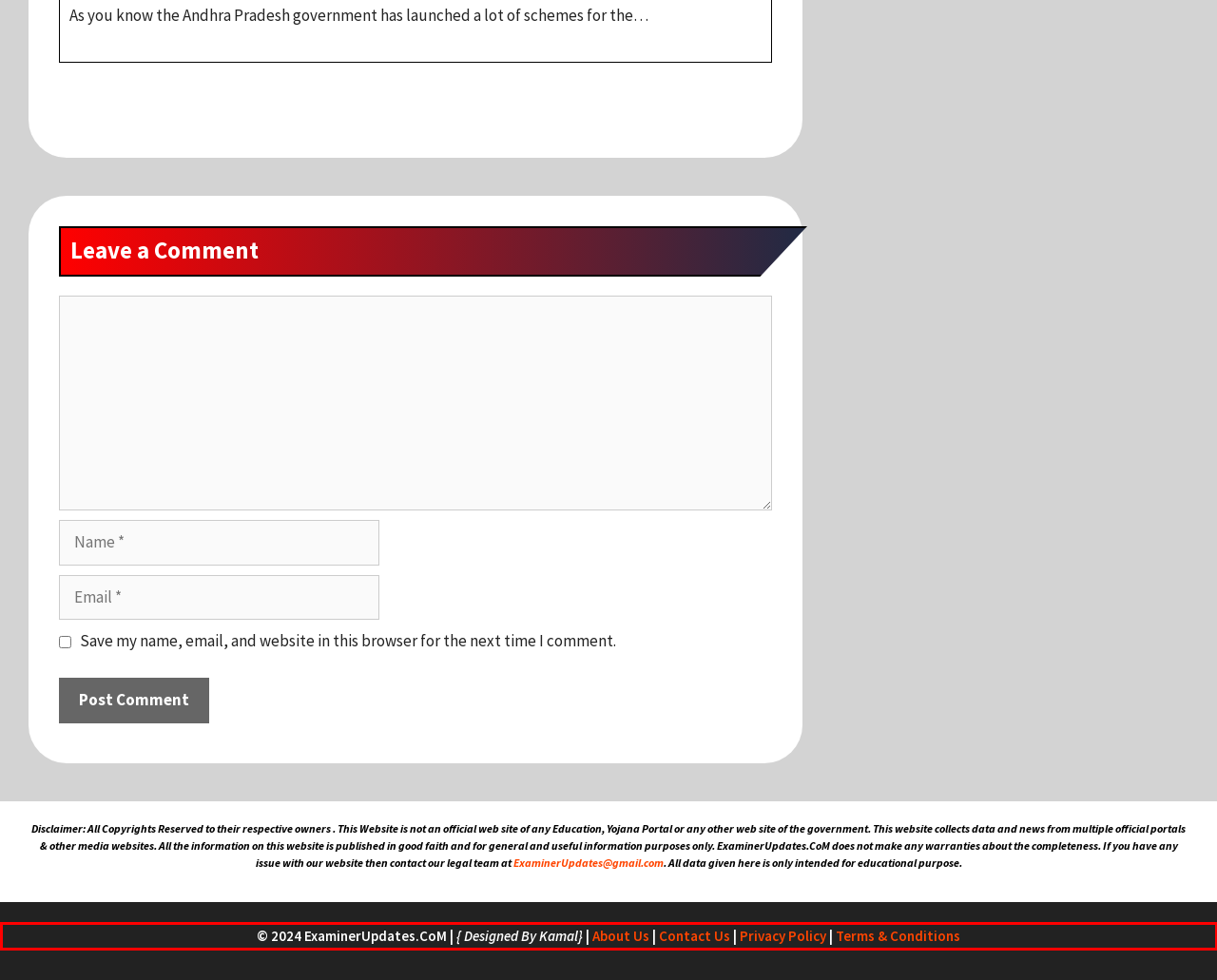Analyze the screenshot of the webpage that features a red bounding box and recognize the text content enclosed within this red bounding box.

© 2024 ExaminerUpdates.CoM | { Designed By Kamal} | About Us | Contact Us | Privacy Policy | Terms & Conditions